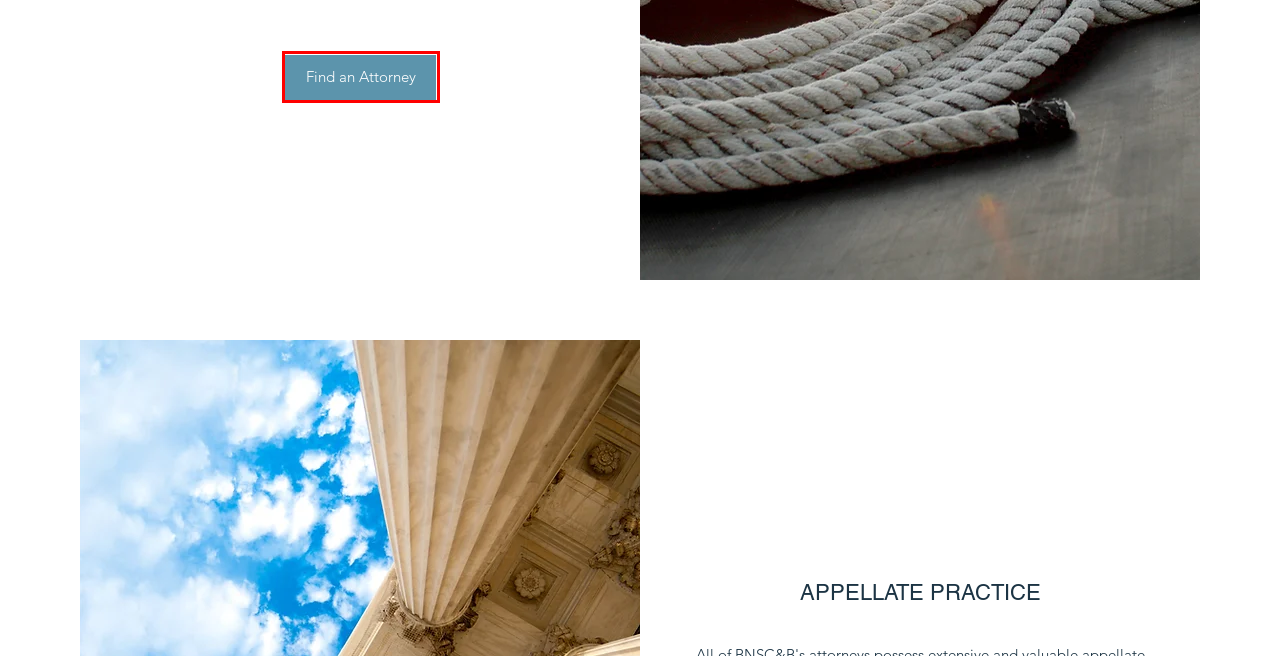You are given a screenshot of a webpage with a red rectangle bounding box around a UI element. Select the webpage description that best matches the new webpage after clicking the element in the bounding box. Here are the candidates:
A. Professional Liability Defense | Bryan, Nelson, Schroeder, Castigliola
B. Contract Drafting & Litigation | Bryan, Nelson, Schroeder, Castigliola
C. Civil Litigation & Personal Injury Bryan Nelson Schroeder Castigliola & Banahan
D. Admiralty & Maritime Law | Bryan, Nelson, Schroeder, Castigliola & Ban
E. Insurance Defense & Coverage | Bryan, Nelson, Schroeder, Castigliola
F. Appellate Practice | Bryan, Nelson, Schroeder, Castigliola & Banahan
G. Workers' Compensation | Bryan, Nelson, Schroeder, Castigliola & Banaha
H. Governmental Litigation & Representation | Bryan, Nelson, Schroeder, C

D